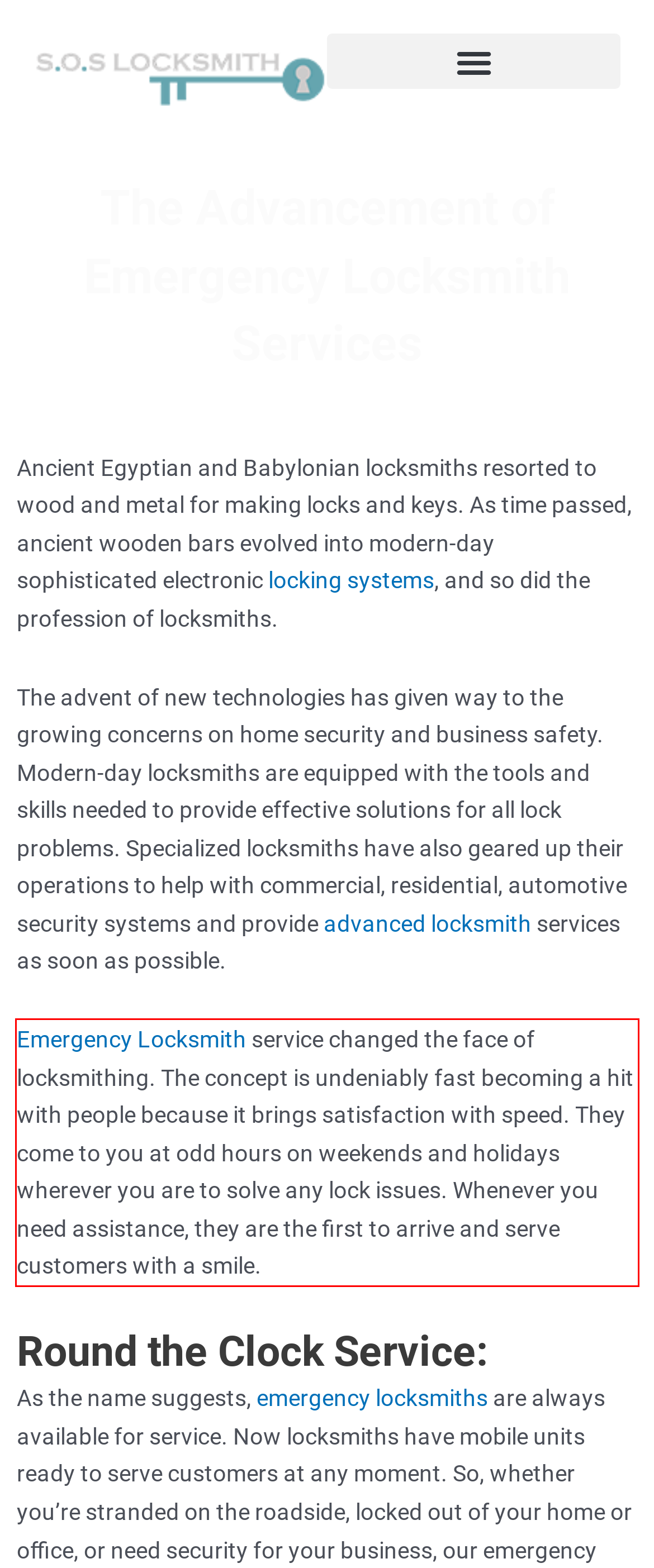Given a screenshot of a webpage, locate the red bounding box and extract the text it encloses.

Emergency Locksmith service changed the face of locksmithing. The concept is undeniably fast becoming a hit with people because it brings satisfaction with speed. They come to you at odd hours on weekends and holidays wherever you are to solve any lock issues. Whenever you need assistance, they are the first to arrive and serve customers with a smile.